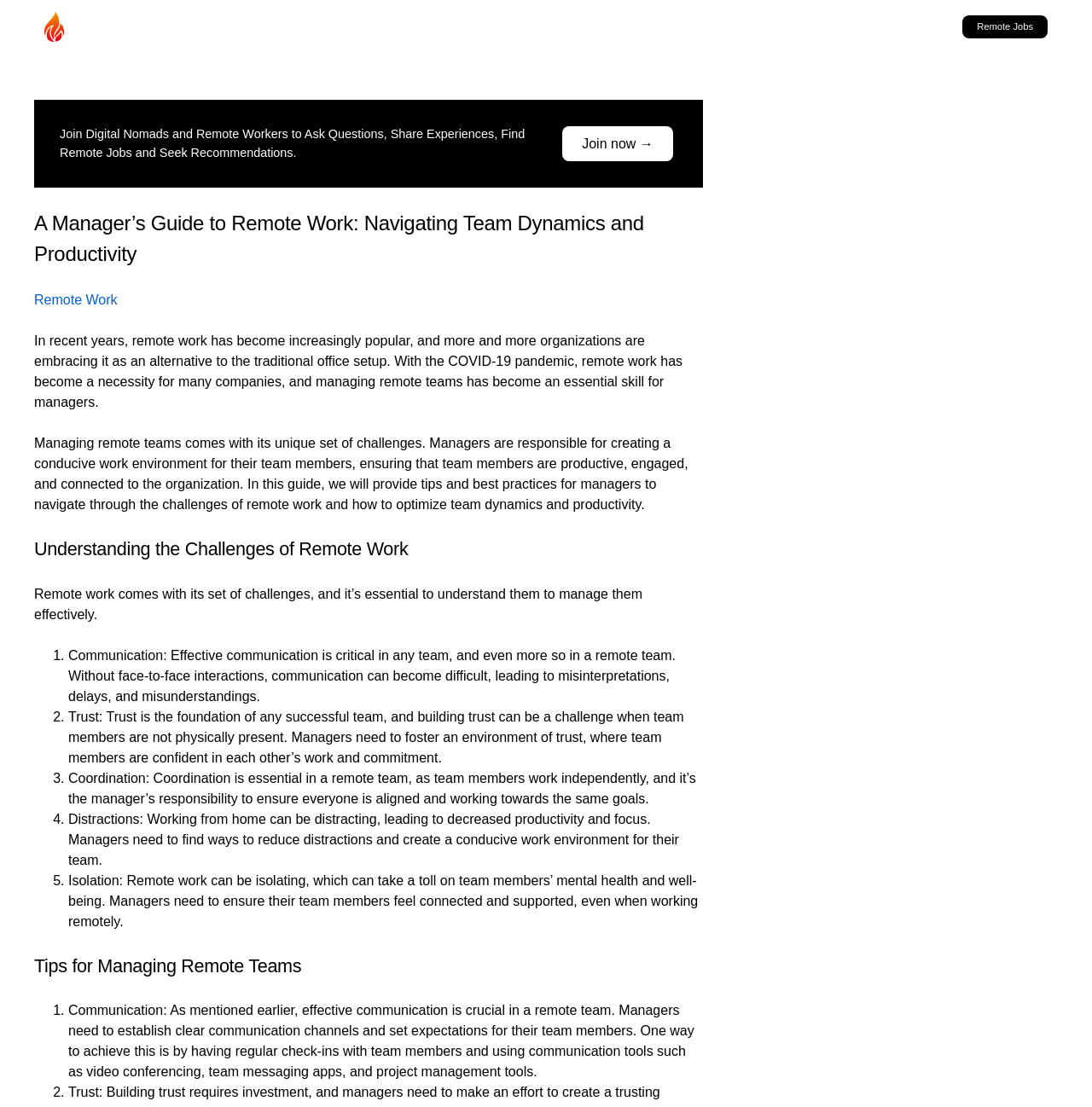What is the role of managers in a remote team?
Give a one-word or short-phrase answer derived from the screenshot.

Create conducive work environment